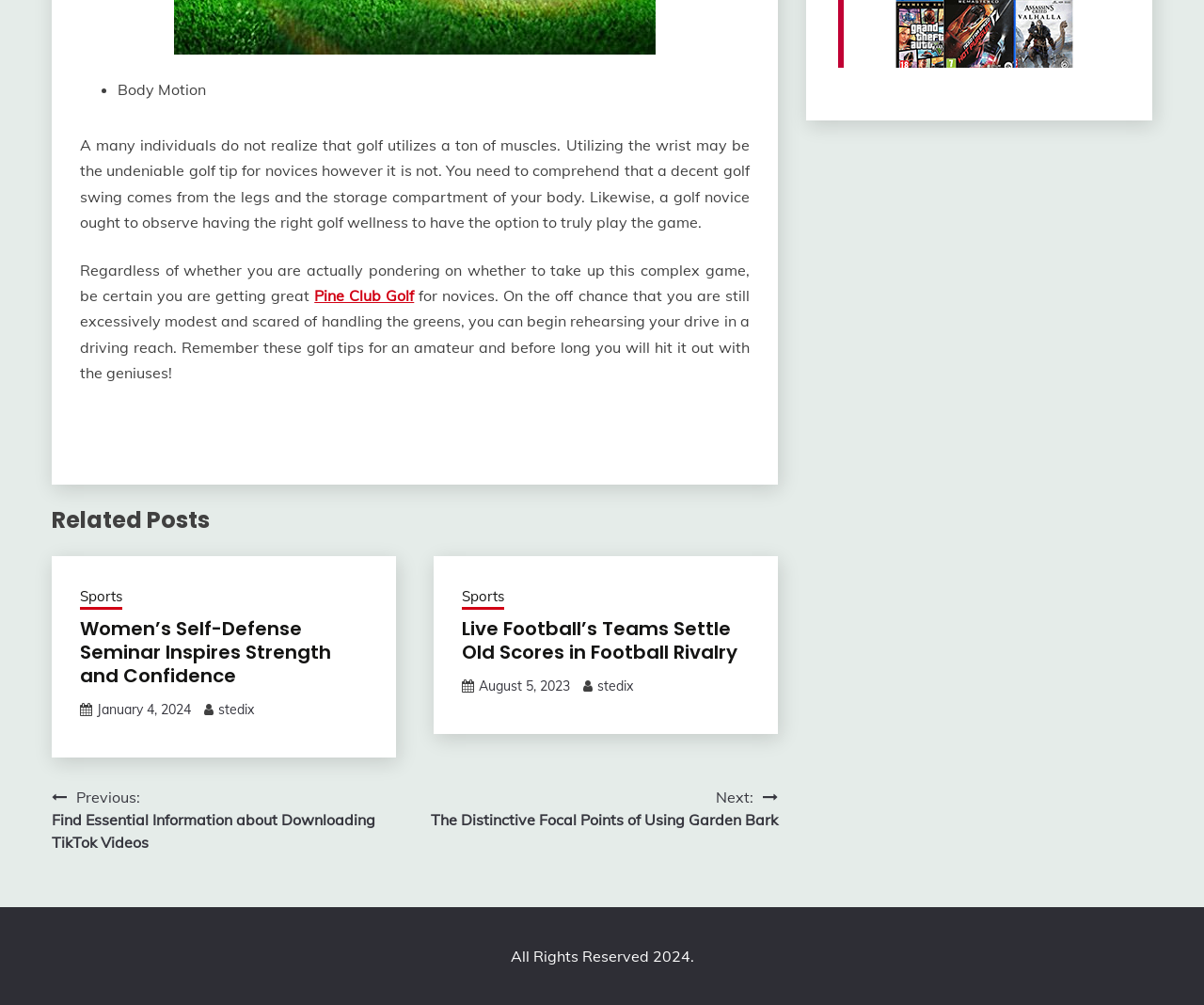Identify the bounding box coordinates of the specific part of the webpage to click to complete this instruction: "Visit 'Live Football’s Teams Settle Old Scores in Football Rivalry'".

[0.383, 0.615, 0.622, 0.661]